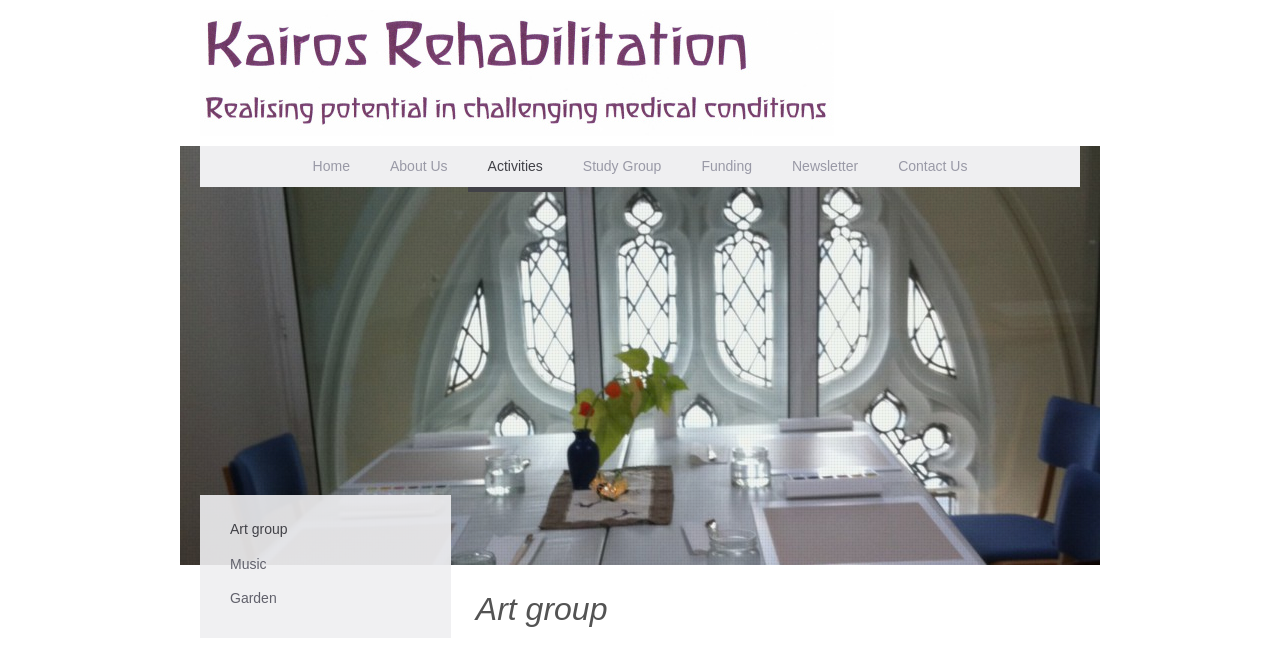Explain in detail what you observe on this webpage.

The webpage appears to be the homepage of a rehabilitation center, Kairos Rehabilitation, which focuses on helping individuals suffering from chronic pain or trauma. 

At the top of the page, there is a navigation menu consisting of six links: Home, About Us, Activities, Study Group, Funding, and Contact Us, aligned horizontally from left to right. 

Below the navigation menu, there is a prominent heading titled "Art group" located near the bottom of the page. 

To the left of the "Art group" heading, there are three links stacked vertically: Art group, Music, and Garden. These links seem to be related to the "Art group" section.

The webpage's content is concise, with a focus on providing an overview of the rehabilitation center's services and activities.